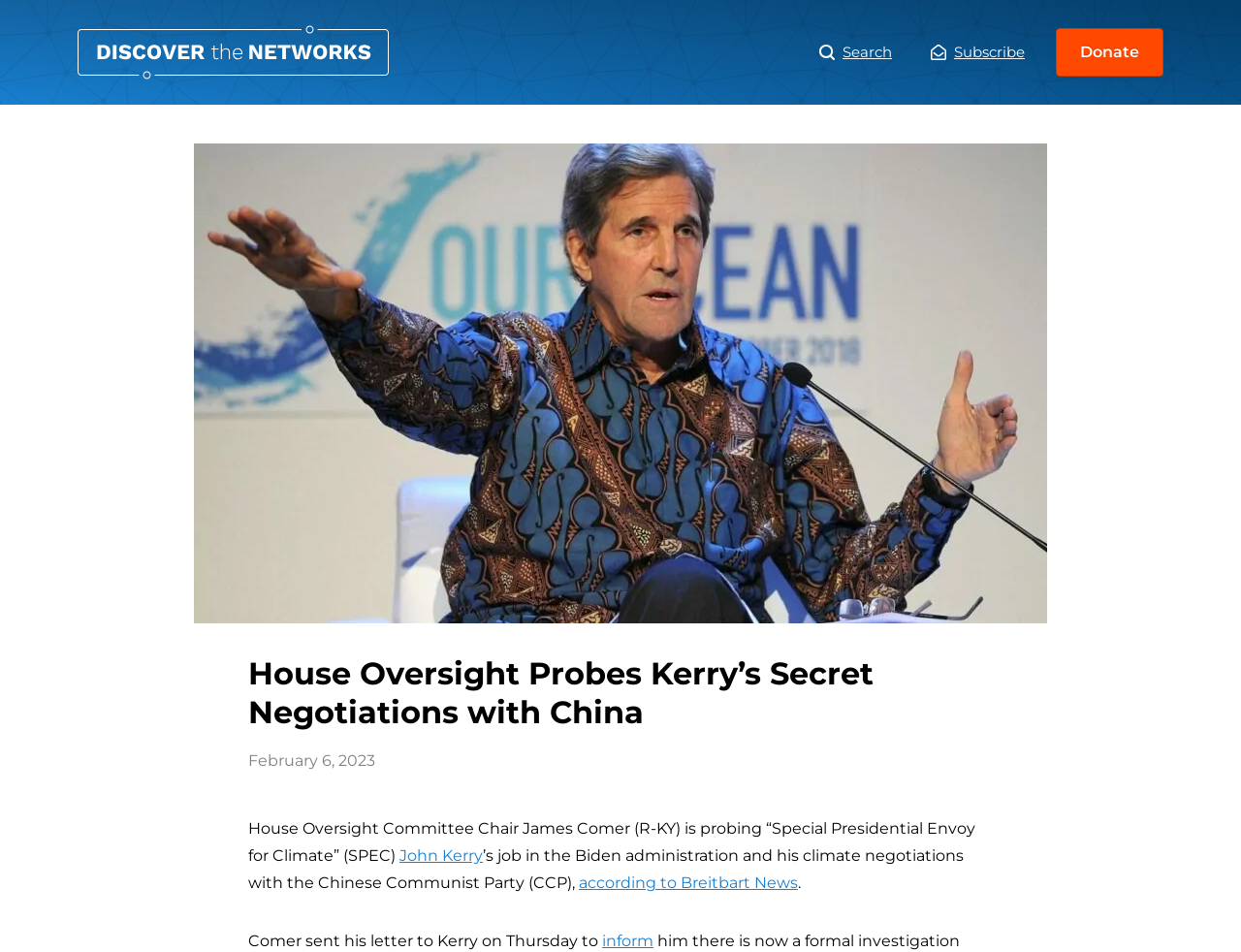Using the element description Search, predict the bounding box coordinates for the UI element. Provide the coordinates in (top-left x, top-left y, bottom-right x, bottom-right y) format with values ranging from 0 to 1.

[0.66, 0.042, 0.719, 0.068]